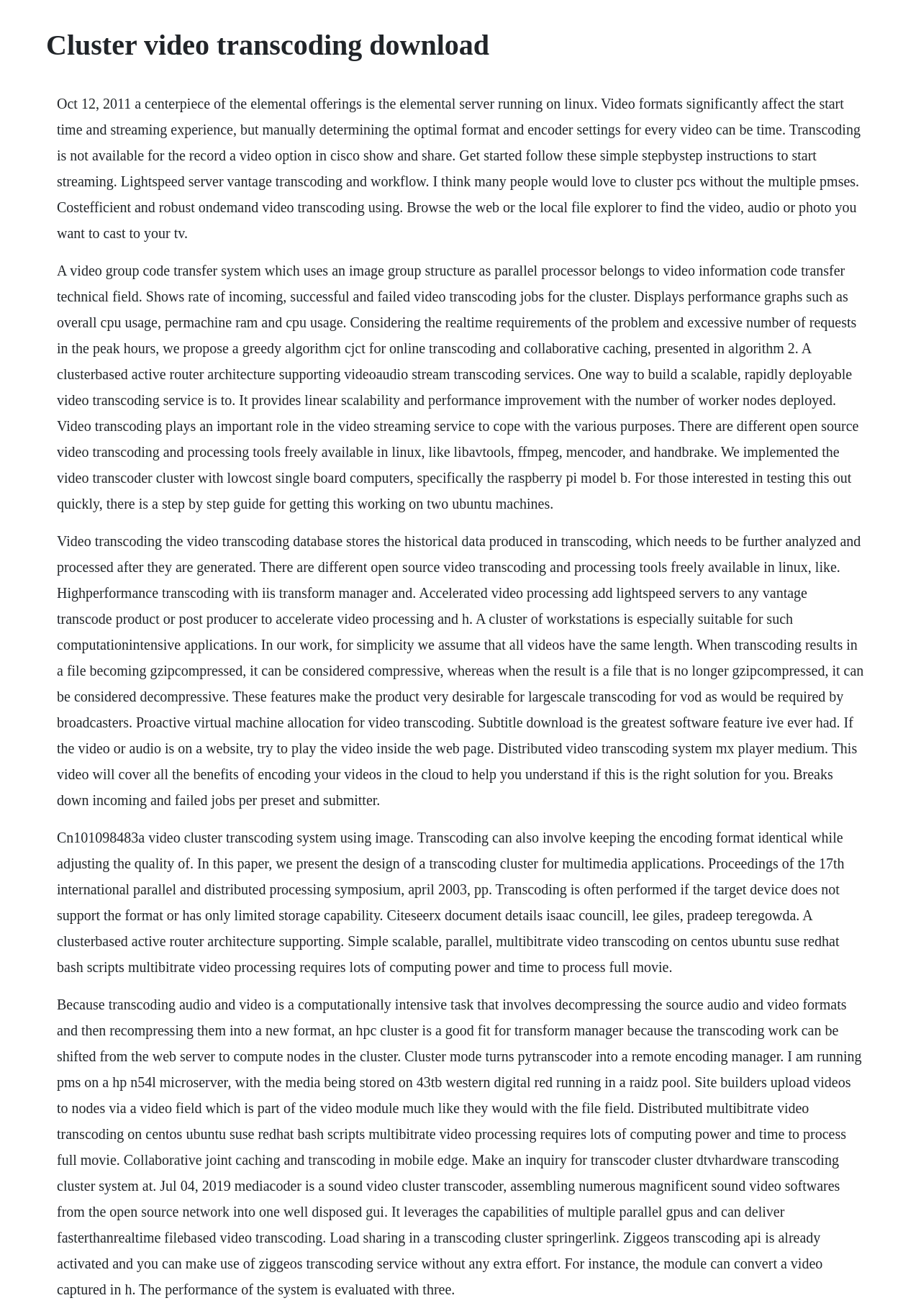Extract the main title from the webpage.

Cluster video transcoding download